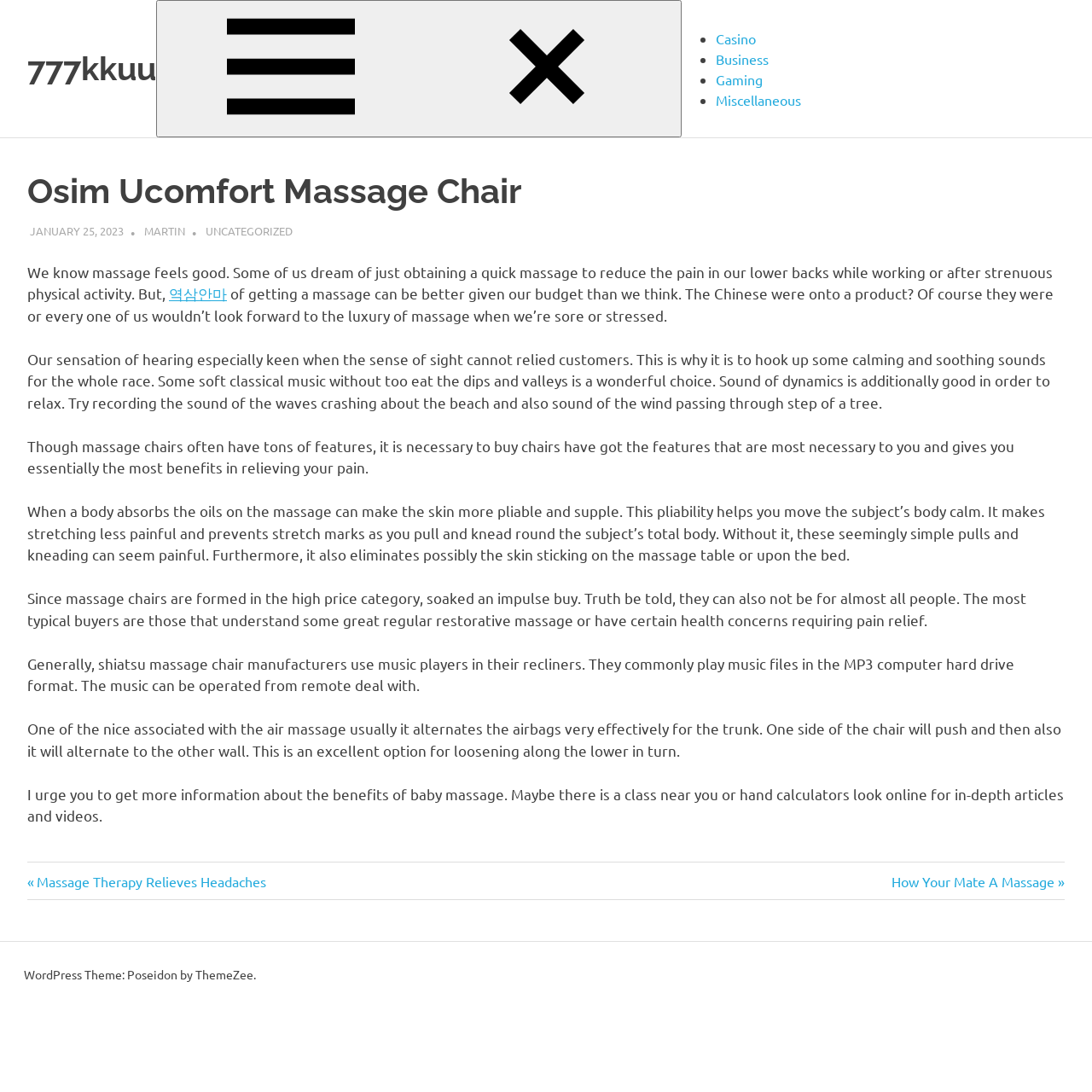Refer to the screenshot and give an in-depth answer to this question: What type of buyers are massage chairs typically for?

I found the answer by reading the article content, where it discusses the typical buyers of massage chairs. According to the text, massage chairs are typically for those who understand the benefits of regular restorative massage or have certain health concerns that require pain relief.